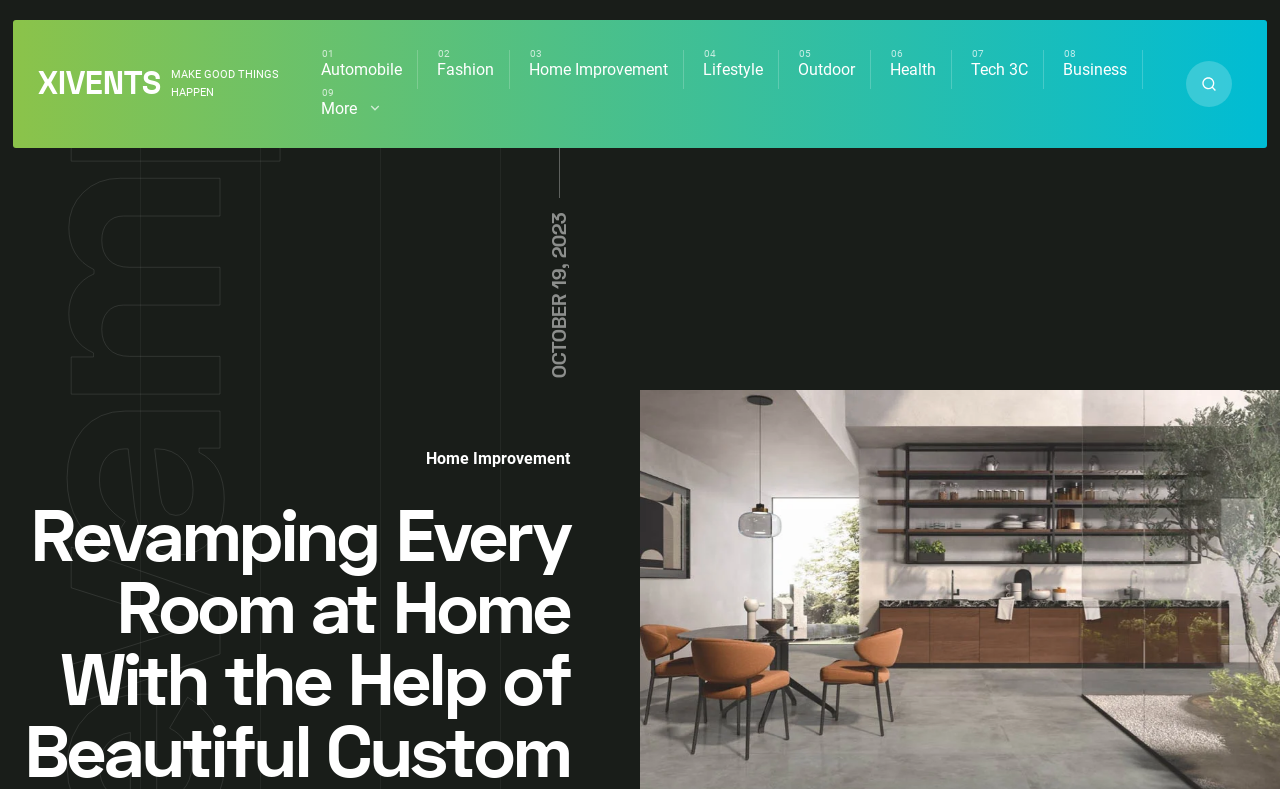Identify the bounding box coordinates for the element that needs to be clicked to fulfill this instruction: "click on the XIVENTS logo". Provide the coordinates in the format of four float numbers between 0 and 1: [left, top, right, bottom].

[0.03, 0.079, 0.126, 0.135]